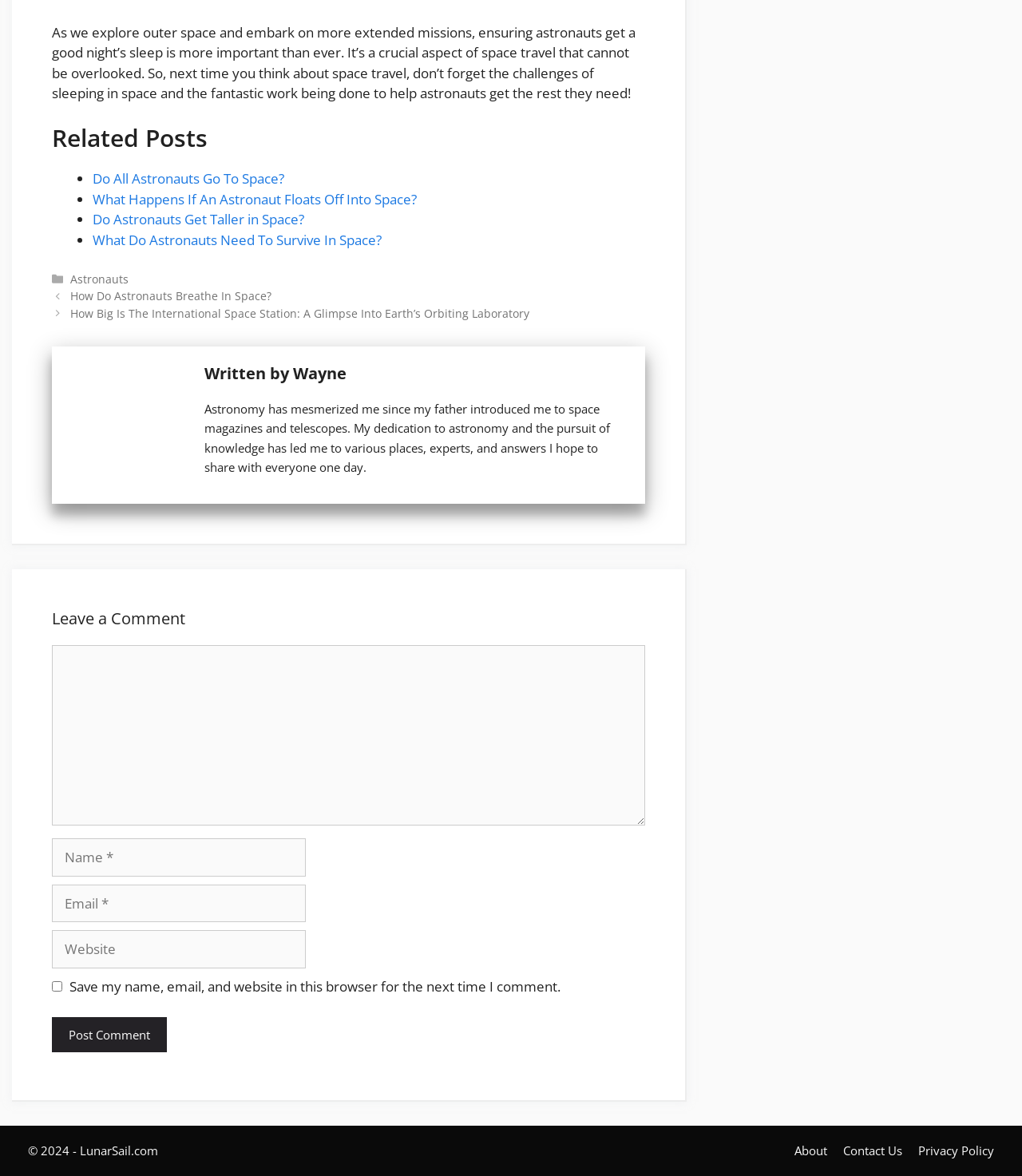Identify the bounding box coordinates of the region that should be clicked to execute the following instruction: "Leave a comment".

[0.051, 0.548, 0.631, 0.702]